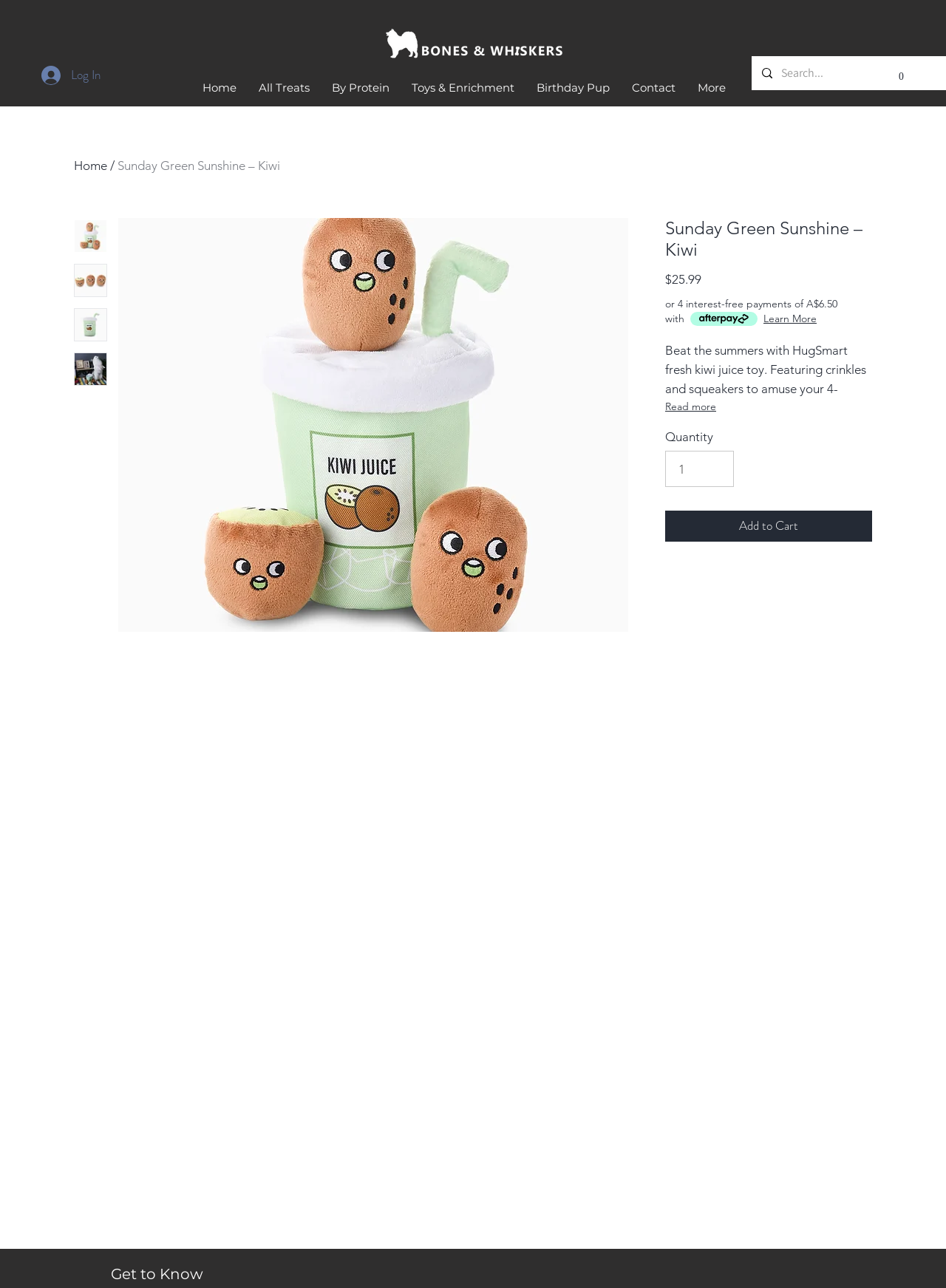For the given element description input value="1" aria-label="Quantity" value="1", determine the bounding box coordinates of the UI element. The coordinates should follow the format (top-left x, top-left y, bottom-right x, bottom-right y) and be within the range of 0 to 1.

[0.703, 0.35, 0.776, 0.378]